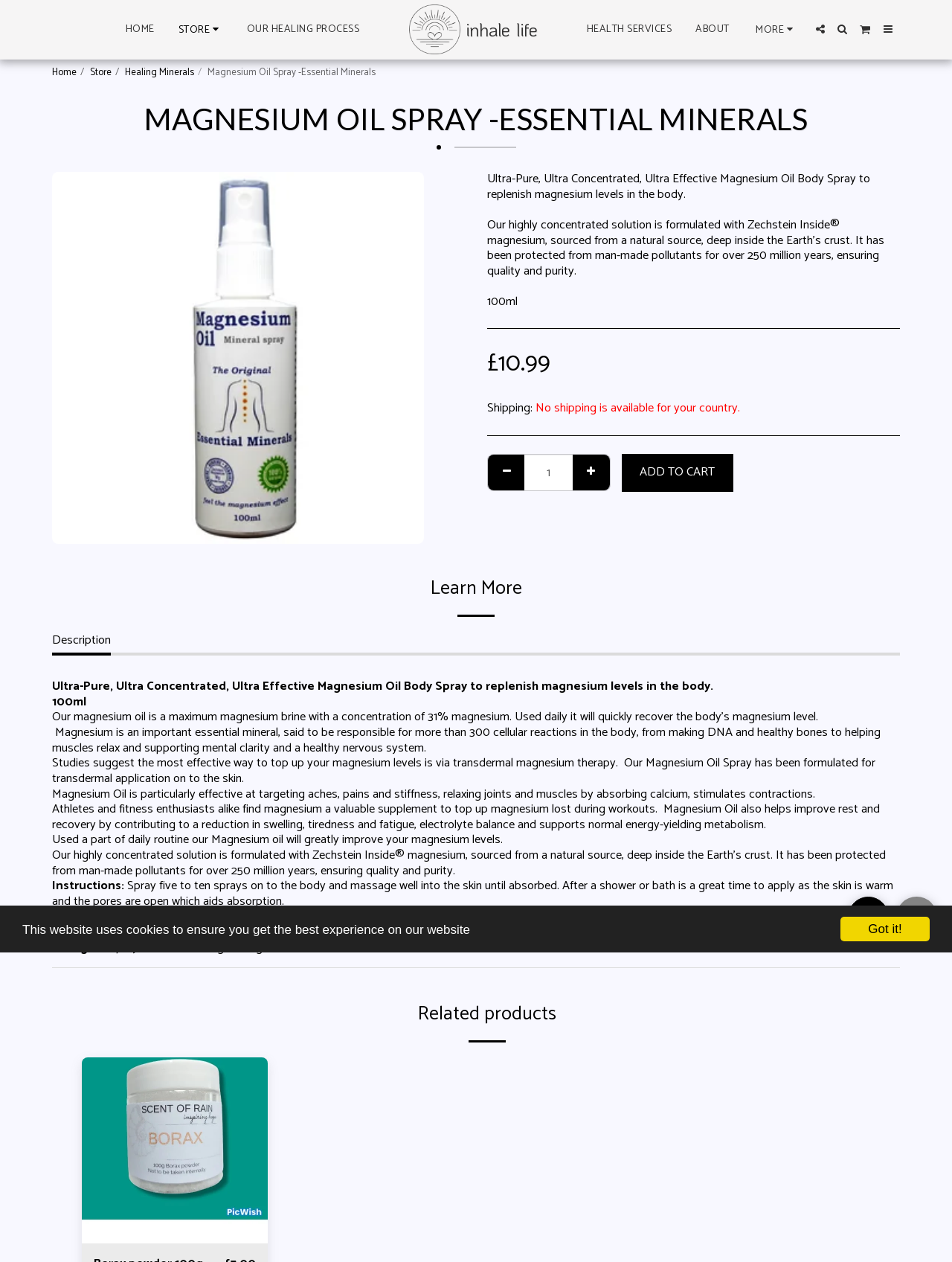What is the source of the magnesium in the product?
Using the image, provide a concise answer in one word or a short phrase.

Natural source, deep inside the Earth’s crust